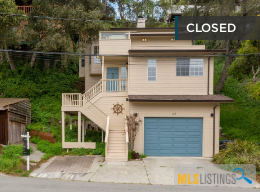Generate a descriptive account of all visible items and actions in the image.

This charming two-story home, featuring a unique blend of modern design and coastal vibes, is prominently marked as "CLOSED," indicating that it has recently concluded a sale. The exterior showcases a light-hued facade complemented by a blue garage door and an inviting staircase leading to the upper level. A decorative nautical motif is visible on the exterior, enhancing its coastal appeal. The property is nestled amidst lush greenery, adding a touch of nature to the neighborhood. Located in Aptos, California, this home recently closed at a sale price of $2,000,000, showcasing its desirable location and amenities as reflected in the MLS listings.